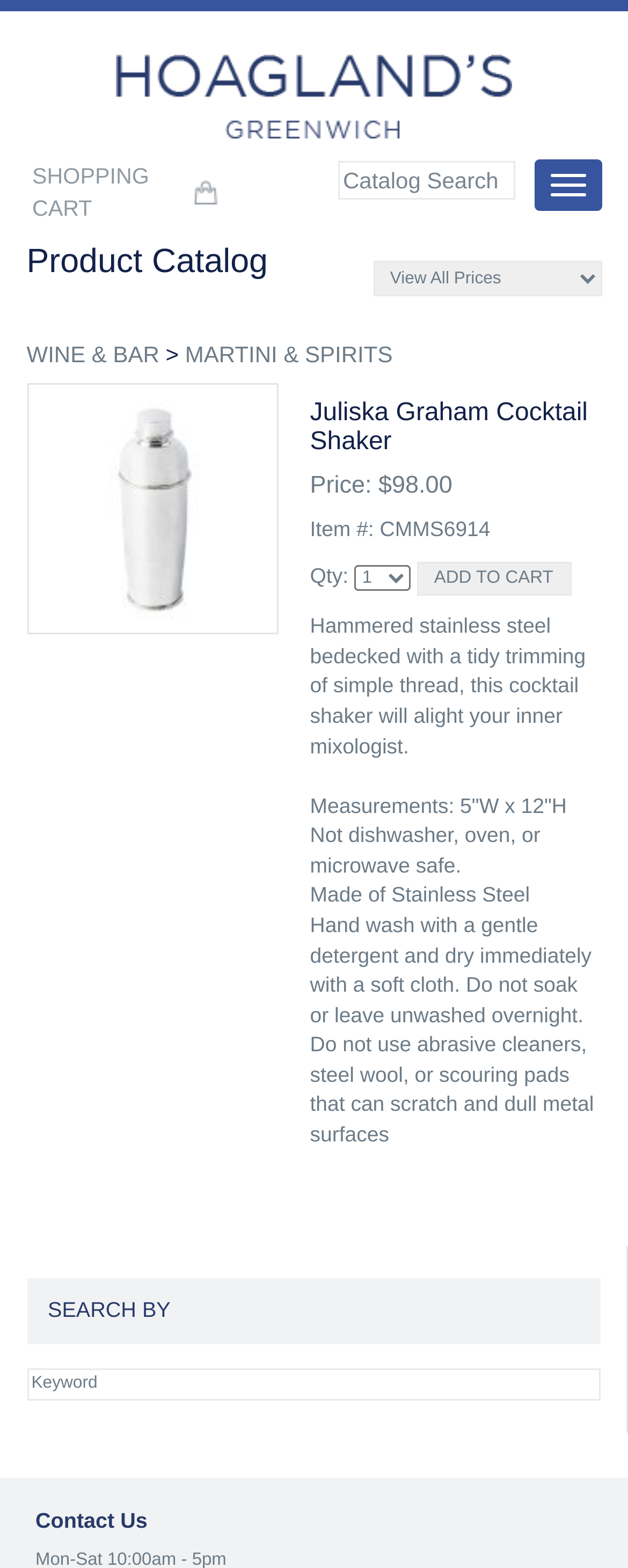What is the purpose of the textbox at the top?
Utilize the information in the image to give a detailed answer to the question.

I found the purpose of the textbox by looking at the StaticText element that says 'Catalog Search' which is located near the textbox element.